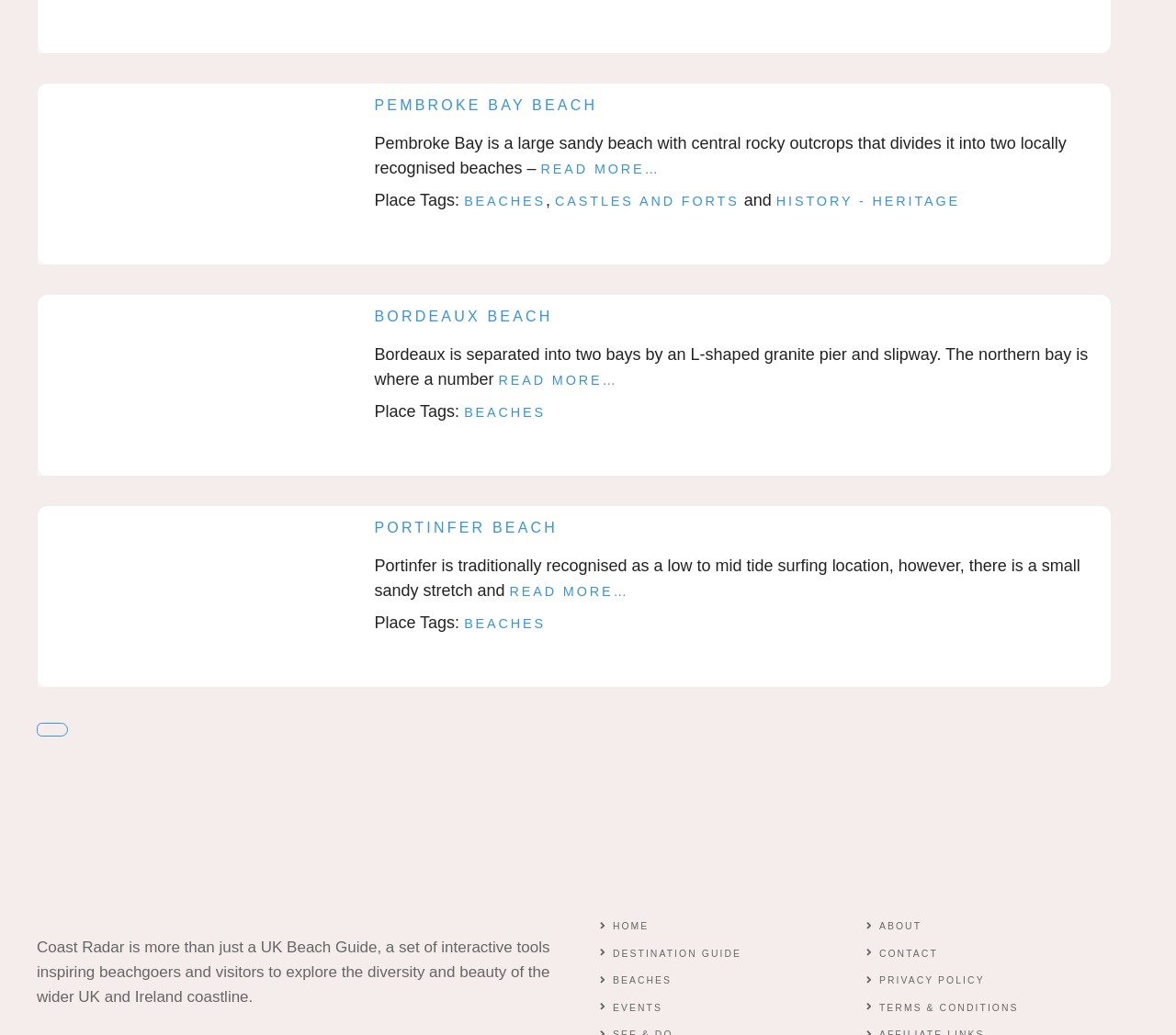Can you determine the bounding box coordinates of the area that needs to be clicked to fulfill the following instruction: "Sort the listing"?

[0.031, 0.698, 0.058, 0.712]